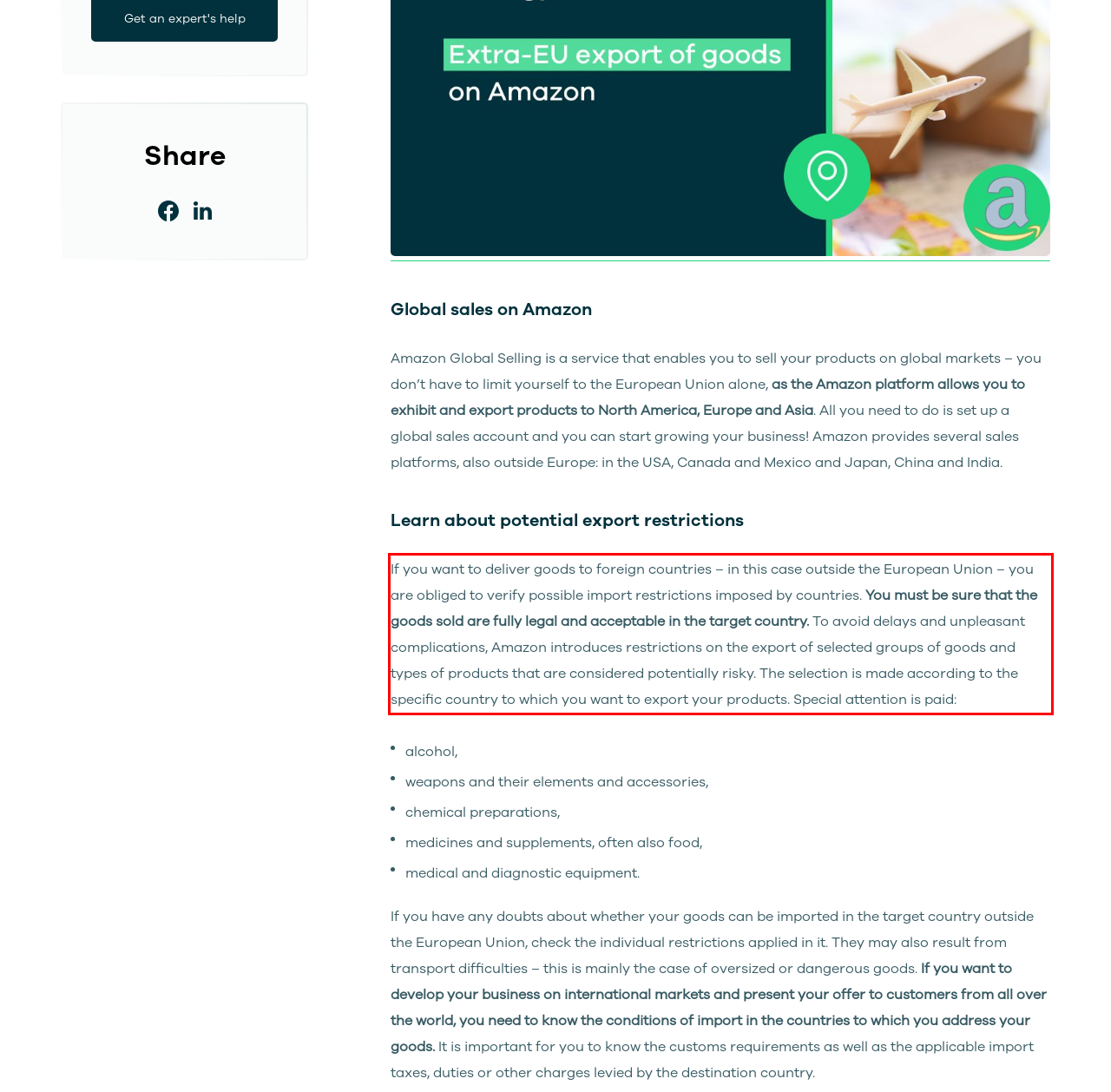Analyze the red bounding box in the provided webpage screenshot and generate the text content contained within.

If you want to deliver goods to foreign countries – in this case outside the European Union – you are obliged to verify possible import restrictions imposed by countries. You must be sure that the goods sold are fully legal and acceptable in the target country. To avoid delays and unpleasant complications, Amazon introduces restrictions on the export of selected groups of goods and types of products that are considered potentially risky. The selection is made according to the specific country to which you want to export your products. Special attention is paid: